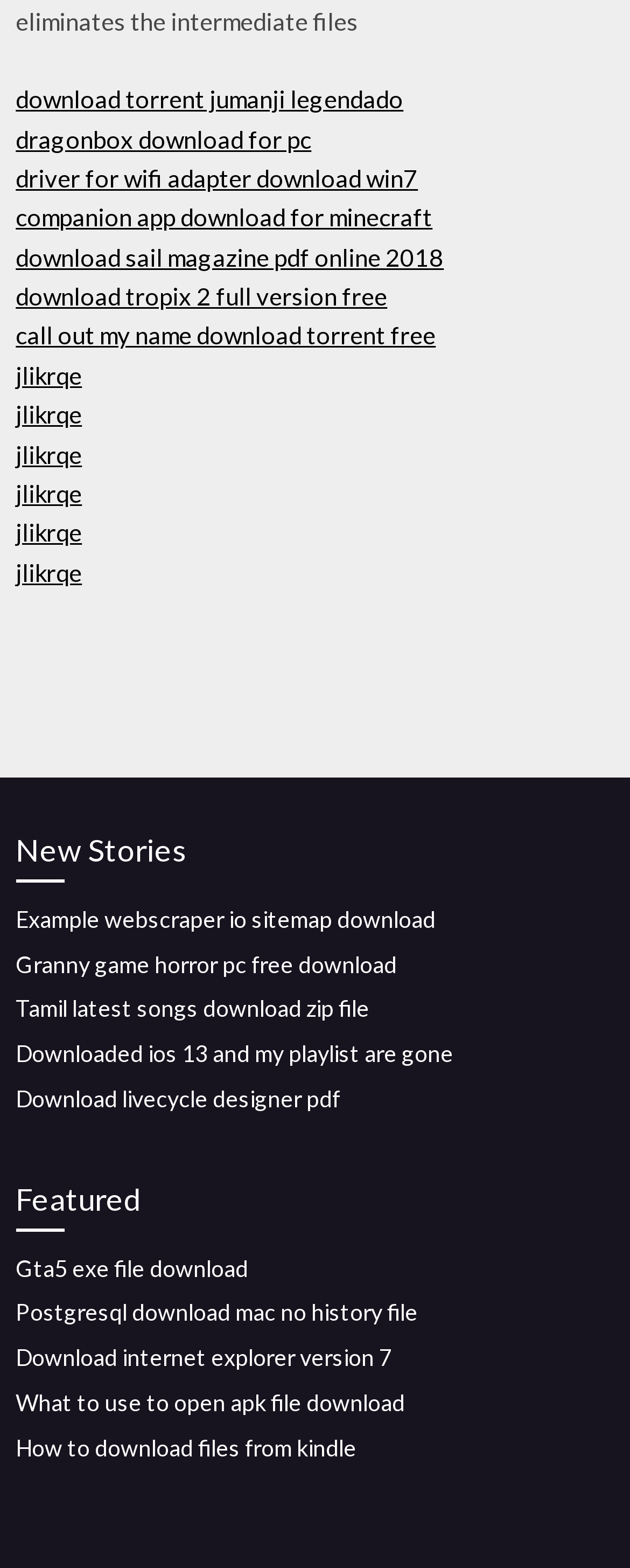Highlight the bounding box of the UI element that corresponds to this description: "Home".

None